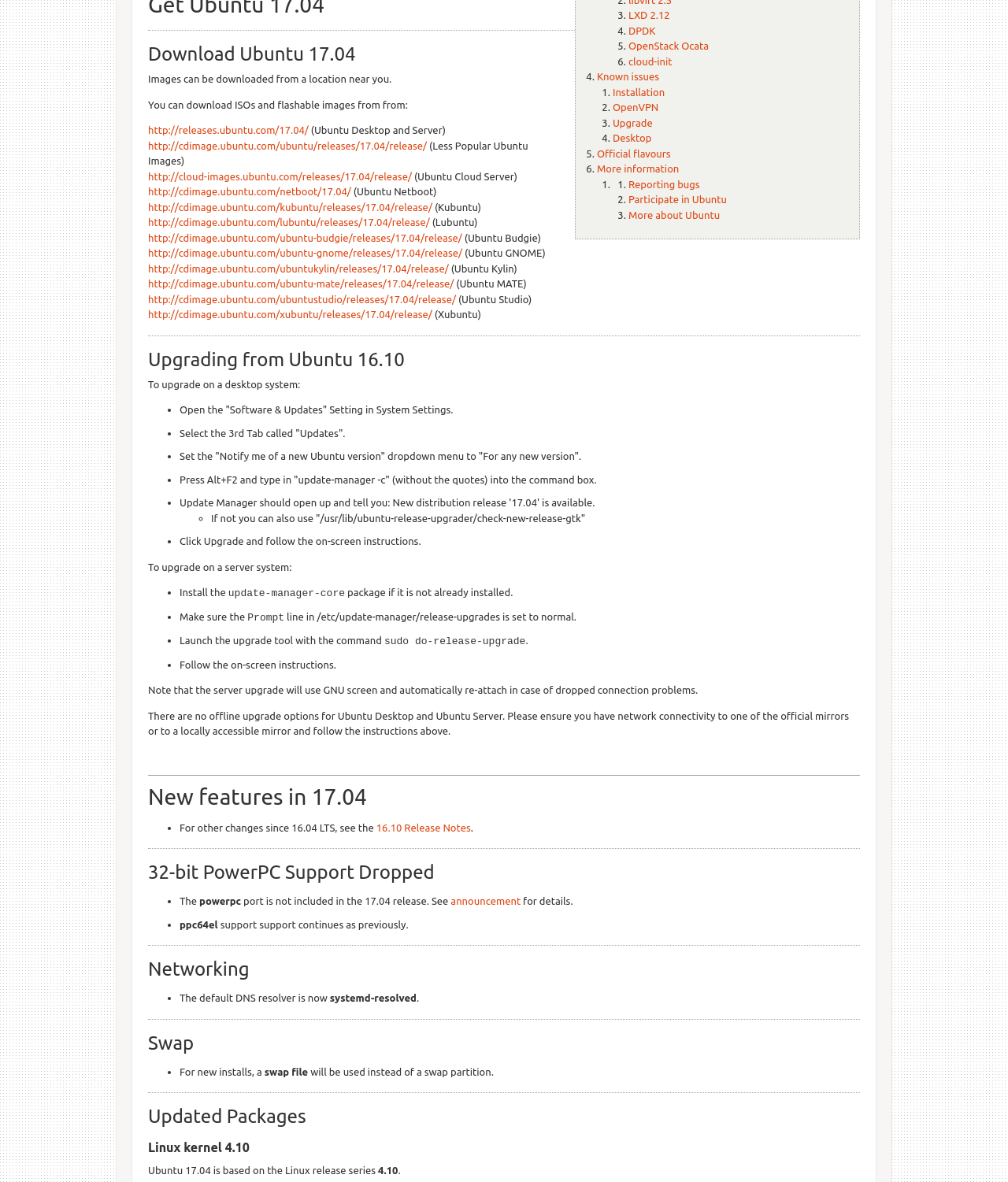Identify the bounding box for the UI element described as: "OpenVPN". Ensure the coordinates are four float numbers between 0 and 1, formatted as [left, top, right, bottom].

[0.608, 0.086, 0.653, 0.095]